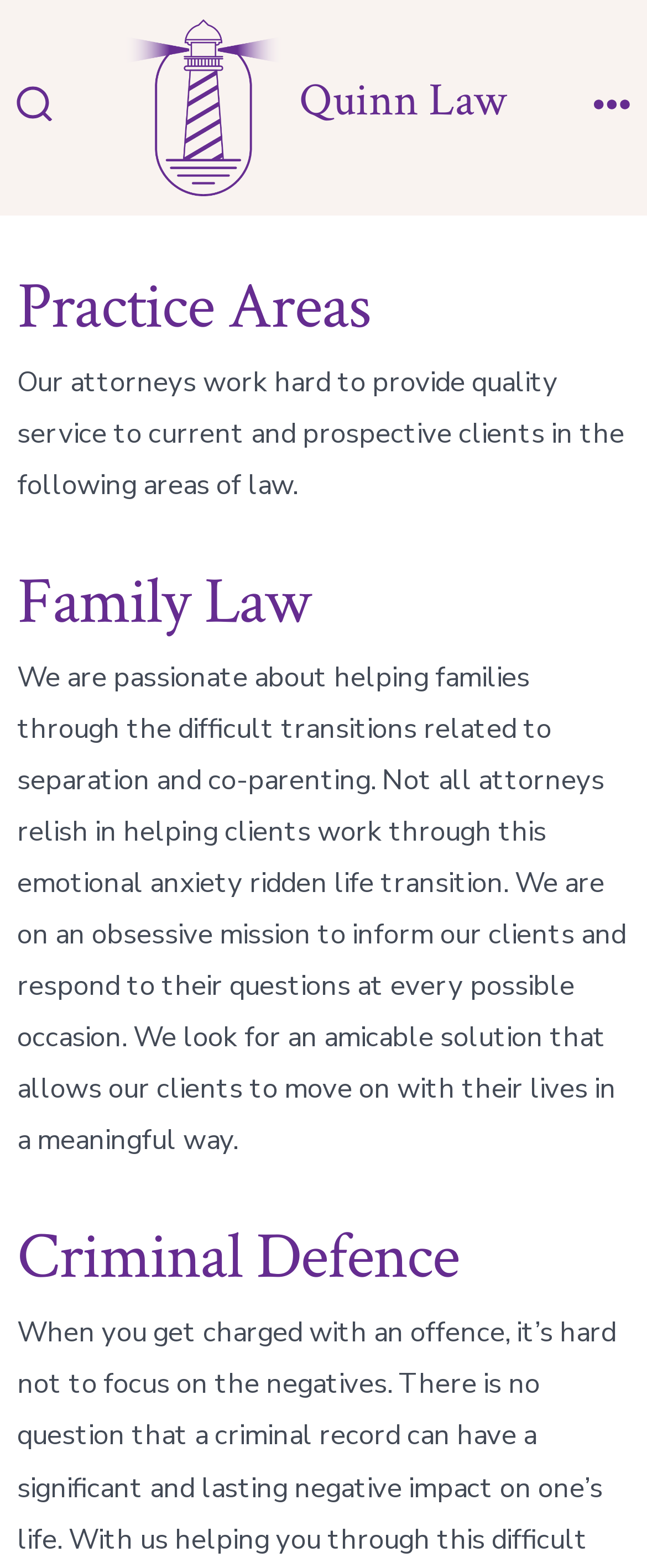What is the goal of the law firm in helping clients?
Using the visual information, answer the question in a single word or phrase.

Find an amicable solution